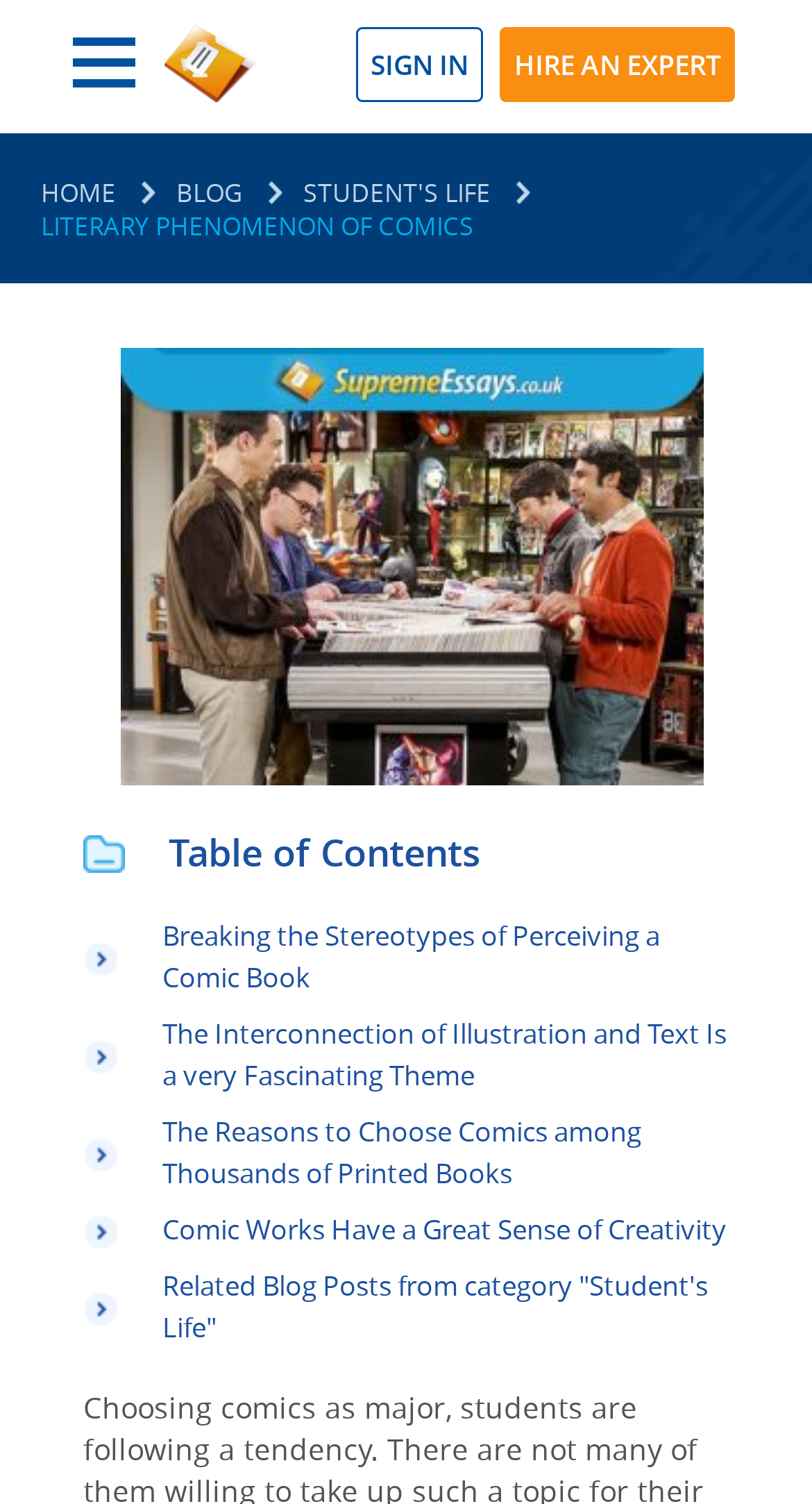Please specify the bounding box coordinates of the region to click in order to perform the following instruction: "Hire an expert".

[0.633, 0.03, 0.887, 0.055]